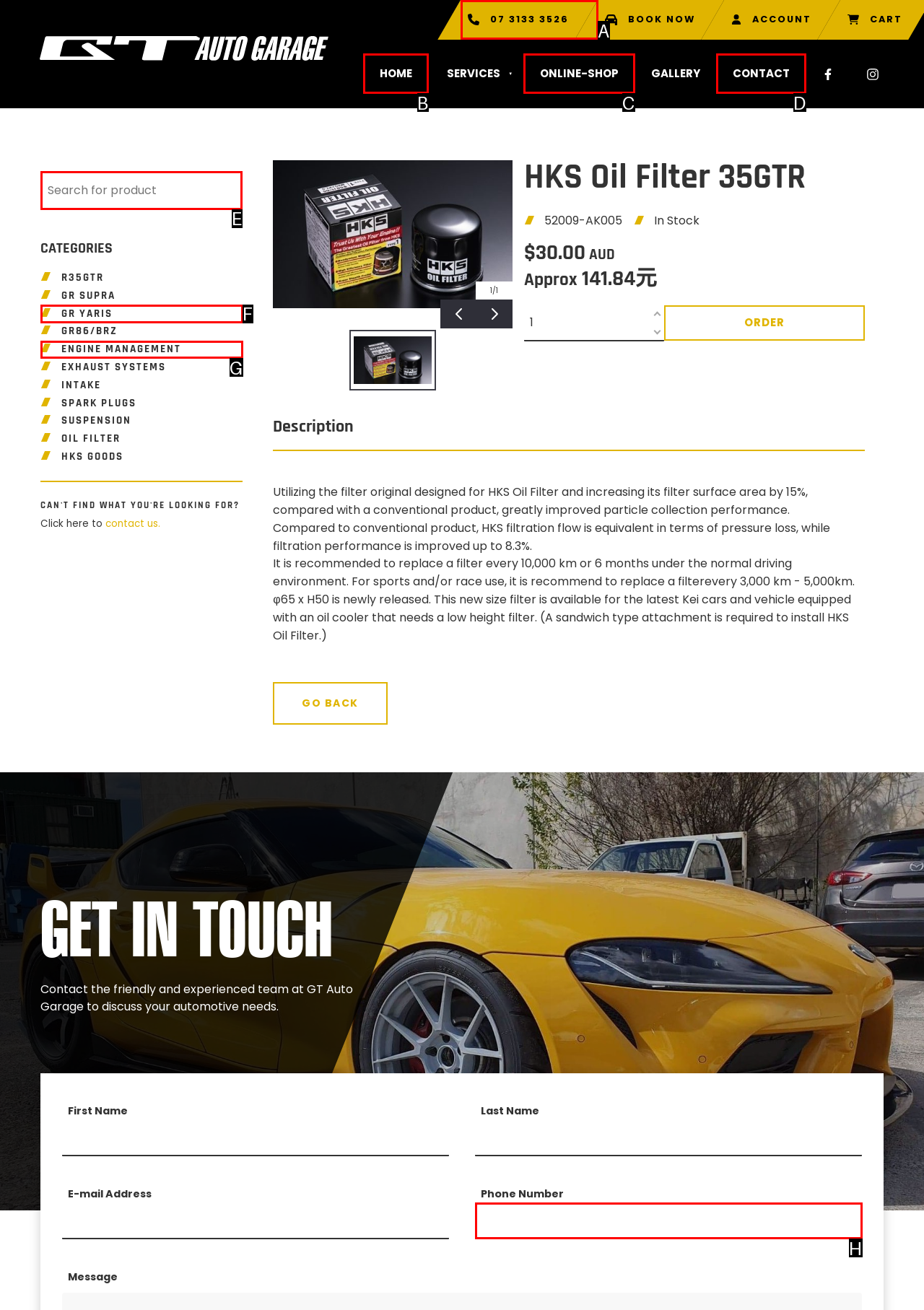For the task: Search for product, specify the letter of the option that should be clicked. Answer with the letter only.

E